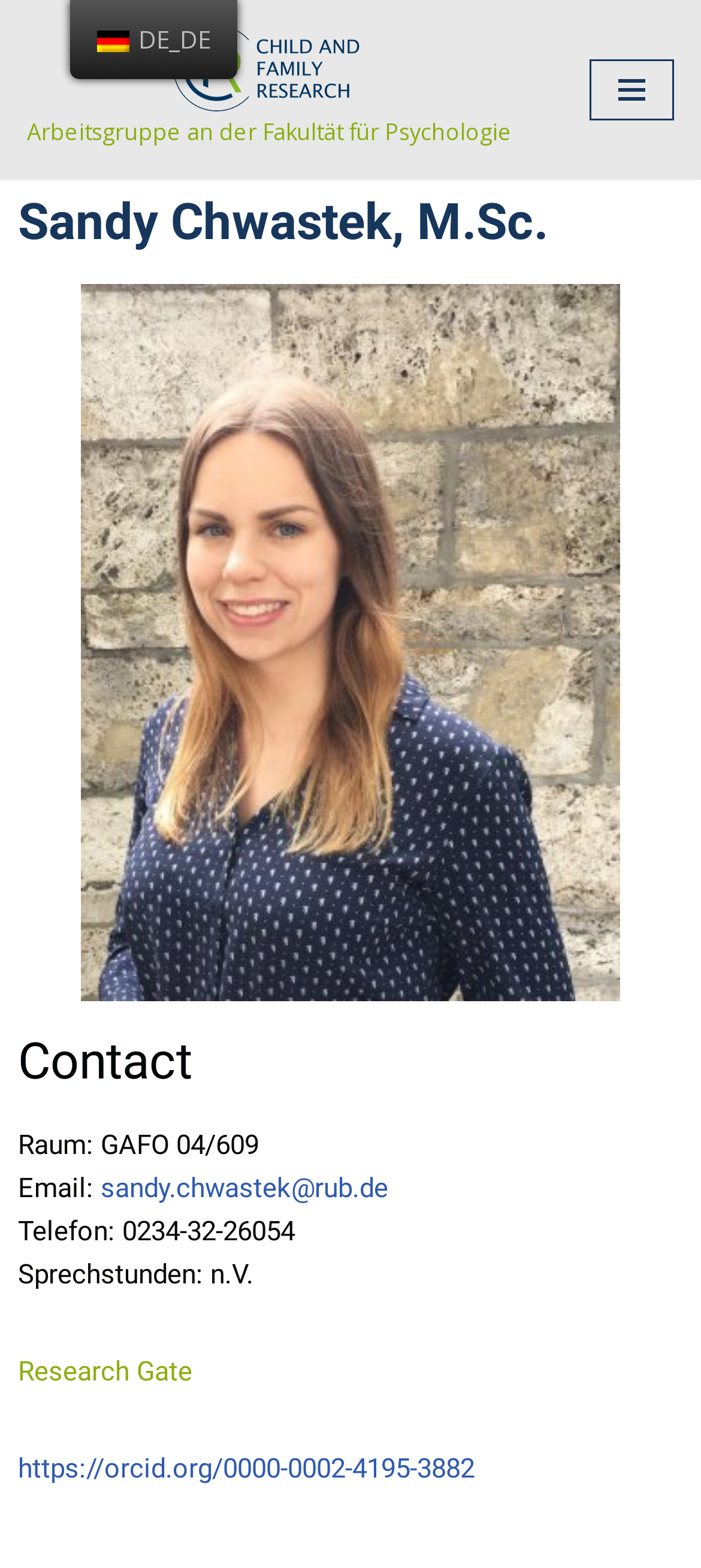Identify the bounding box coordinates for the UI element described as: "Zum Inhalt". The coordinates should be provided as four floats between 0 and 1: [left, top, right, bottom].

[0.0, 0.037, 0.077, 0.06]